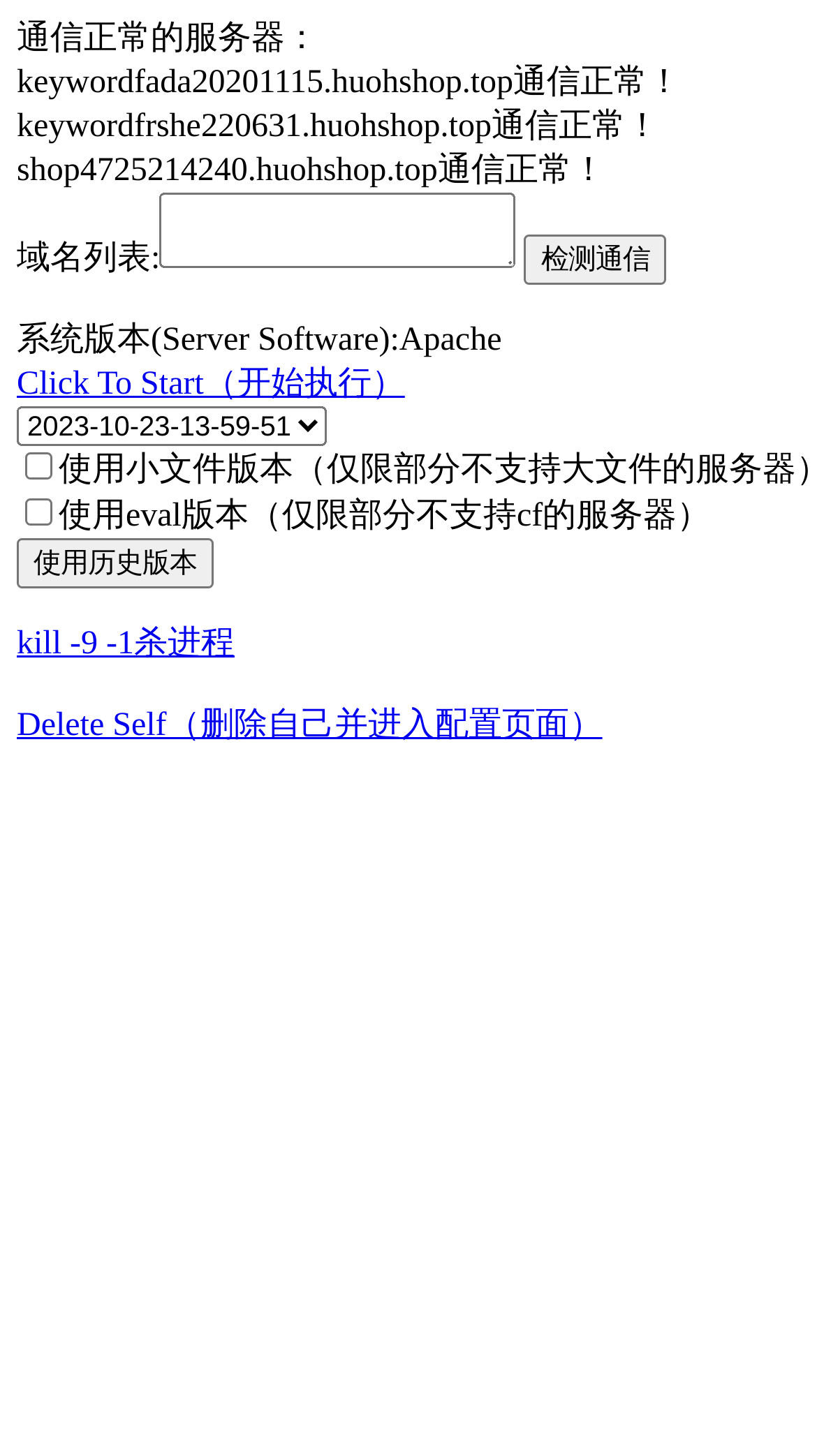Can you provide the bounding box coordinates for the element that should be clicked to implement the instruction: "Click Detect Communication"?

[0.642, 0.161, 0.817, 0.196]